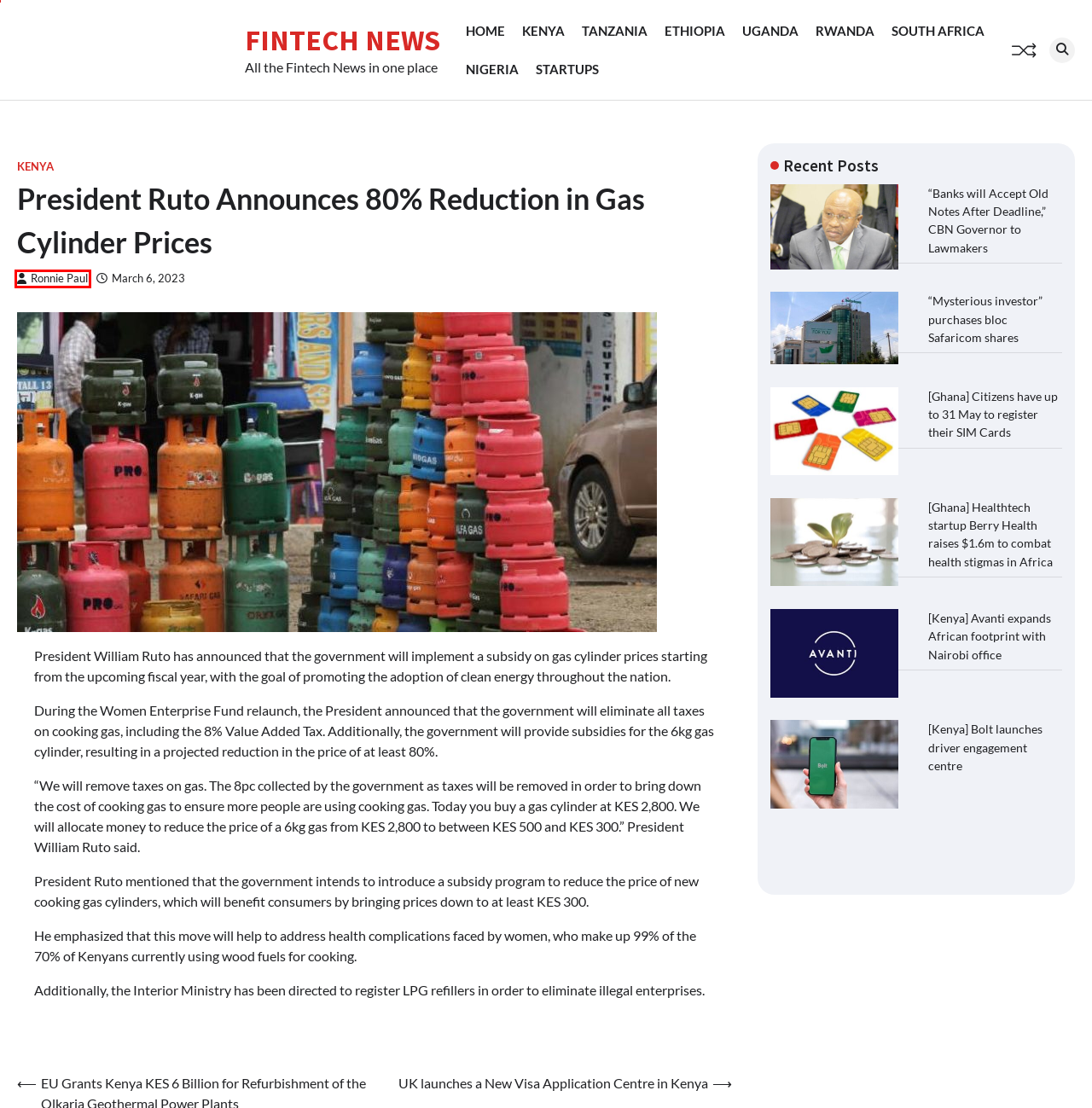You have a screenshot of a webpage with a red rectangle bounding box. Identify the best webpage description that corresponds to the new webpage after clicking the element within the red bounding box. Here are the candidates:
A. Kenya - FINTECH NEWS
B. [Ghana] Citizens have up to 31 May to register their SIM Cards - FINTECH NEWS
C. “Banks will Accept Old Notes After Deadline,” CBN Governor to Lawmakers - FINTECH NEWS
D. Rwanda - FINTECH NEWS
E. [Kenya] Bolt launches driver engagement centre - FINTECH NEWS
F. Ronnie Paul - FINTECH NEWS
G. Ethiopia - FINTECH NEWS
H. Startups - FINTECH NEWS

F